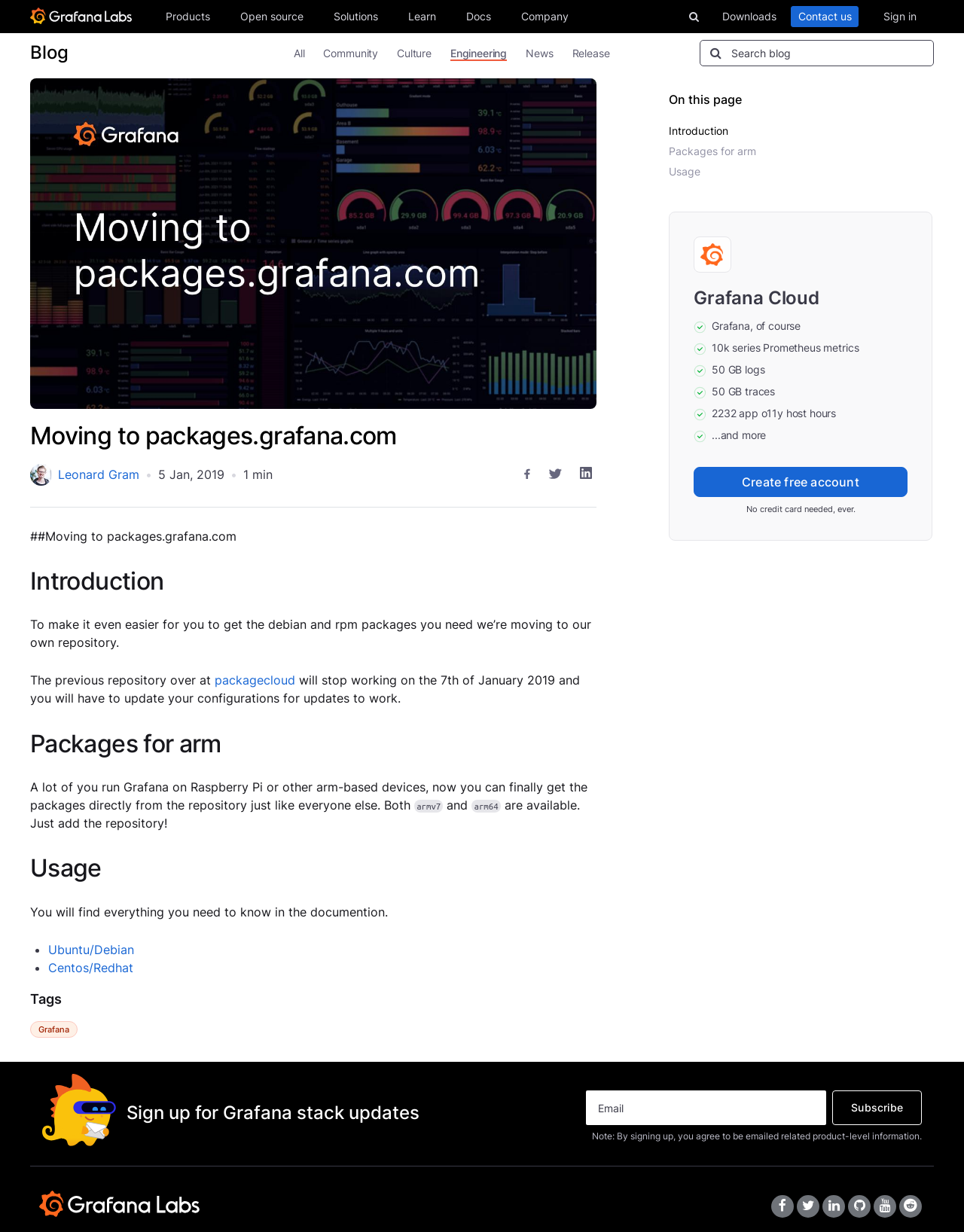Determine the bounding box coordinates for the area you should click to complete the following instruction: "Search for something on grafana.com".

[0.707, 0.004, 0.732, 0.023]